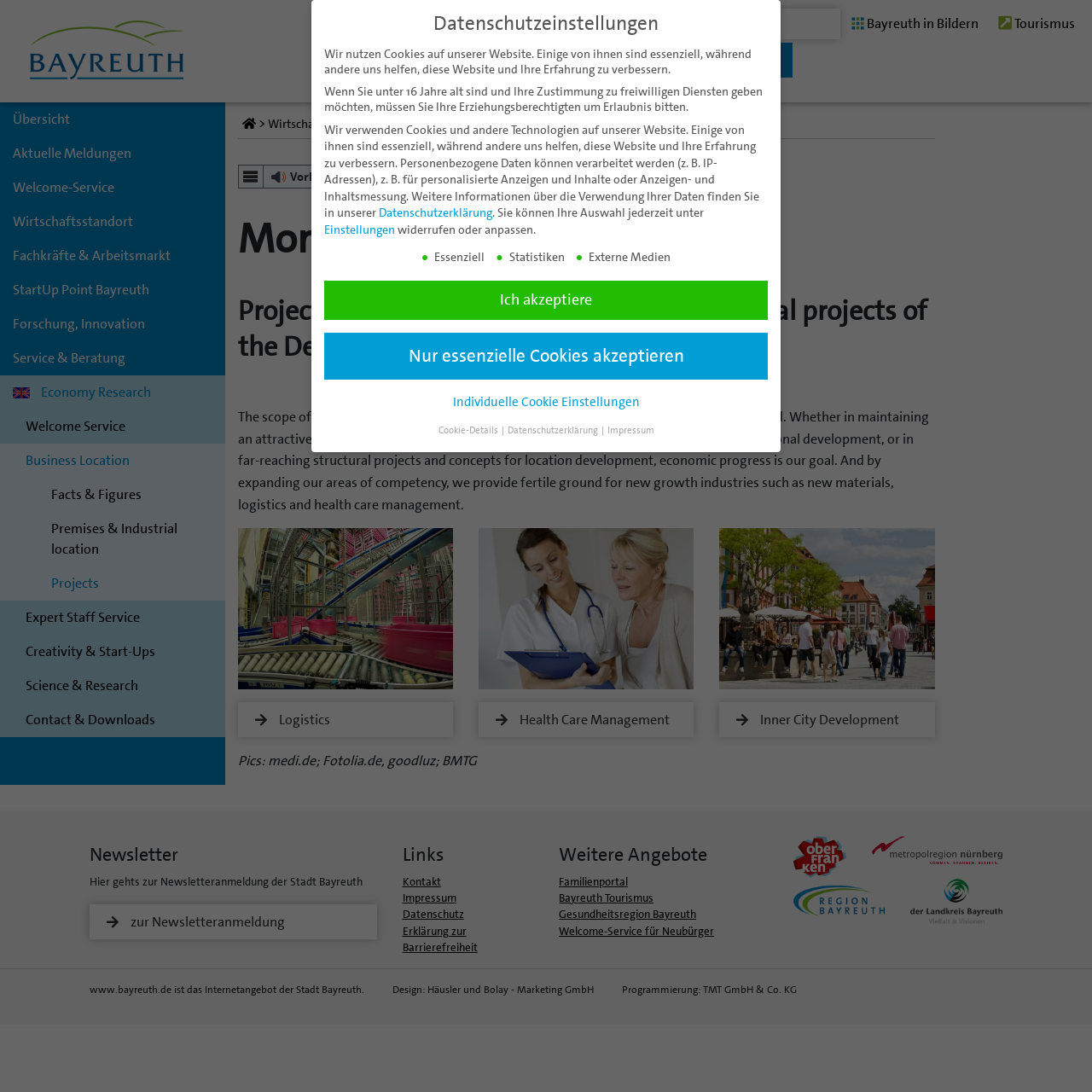Answer with a single word or phrase: 
How many images are there on the webpage?

5